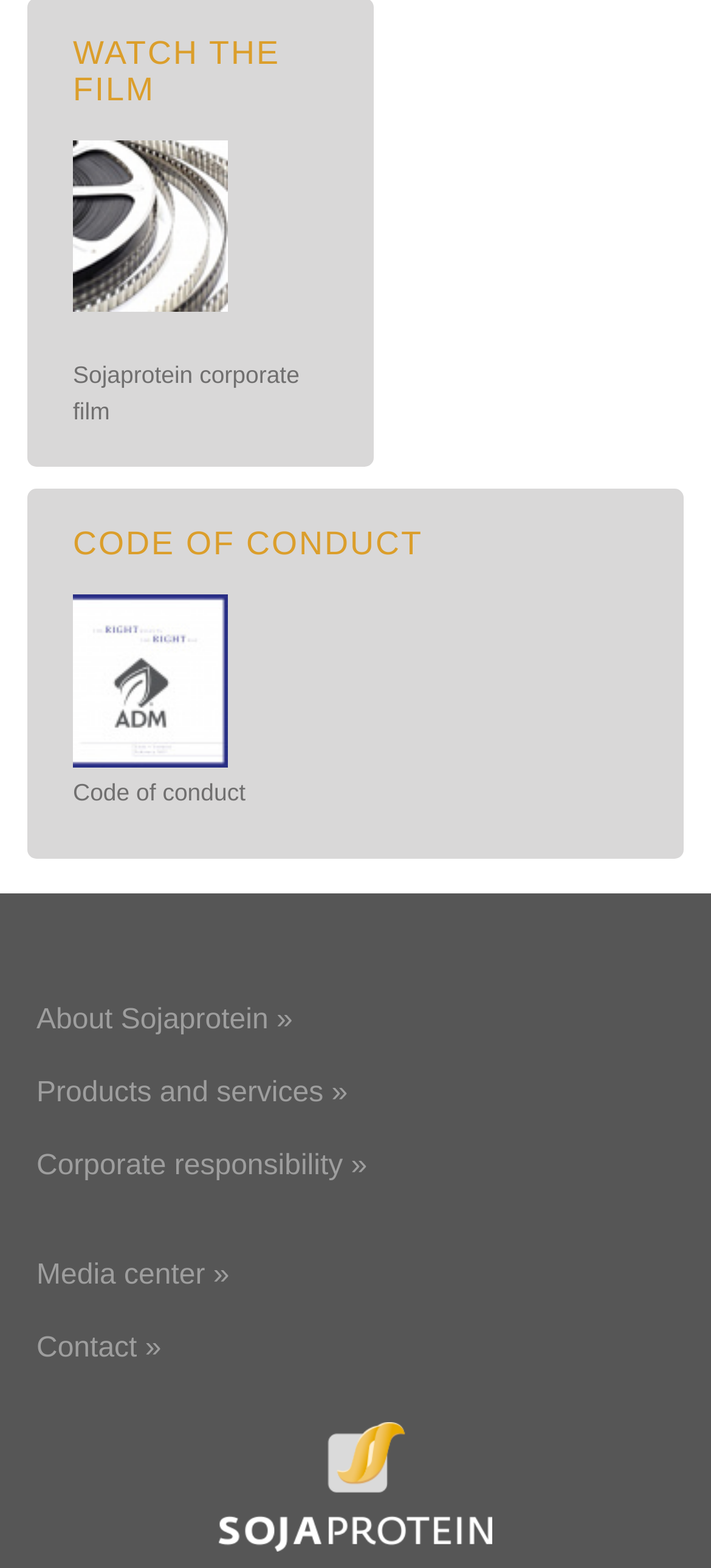What is the title of the heading?
Respond with a short answer, either a single word or a phrase, based on the image.

CODE OF CONDUCT